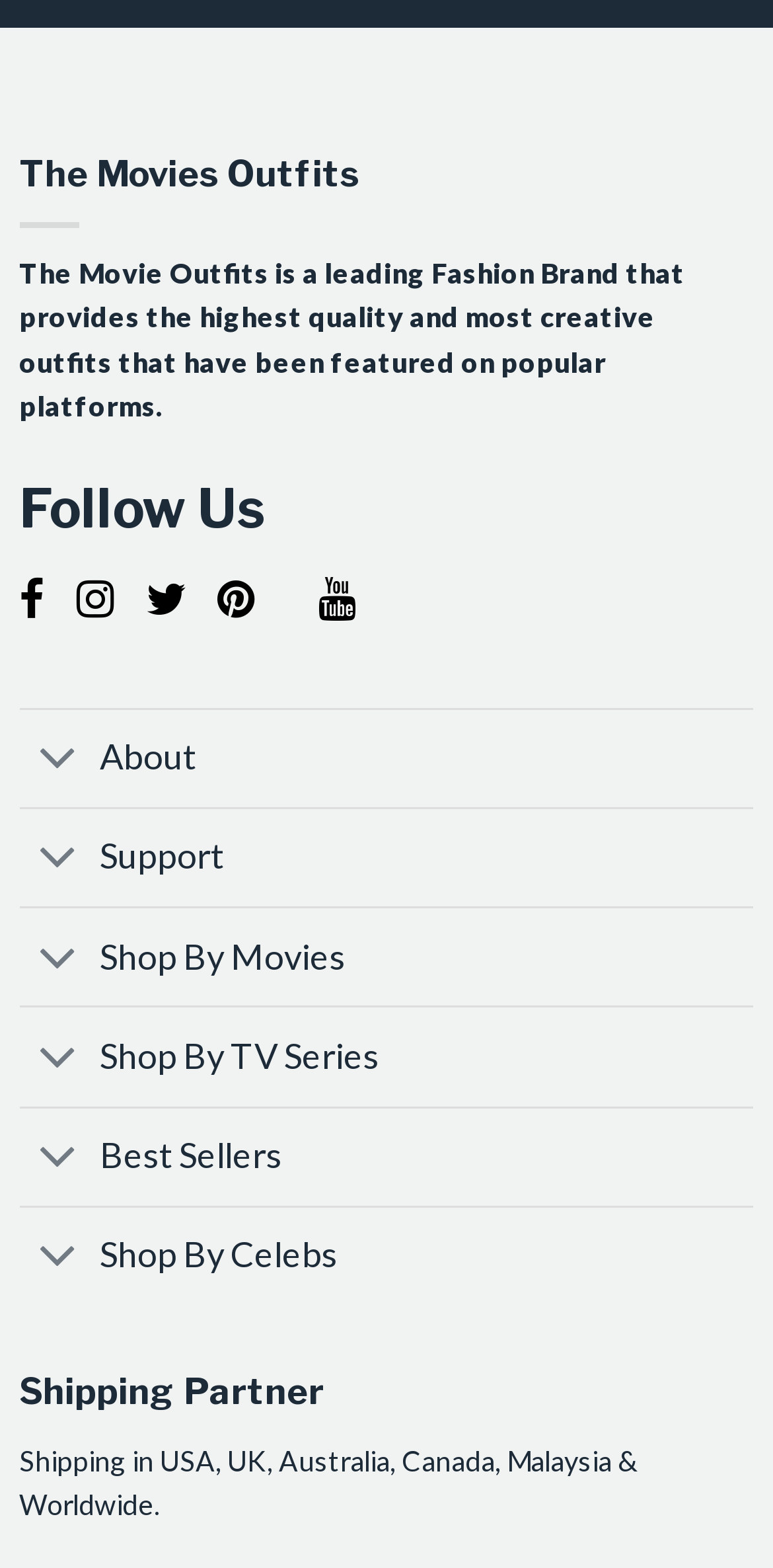How many accordion sections are available on the webpage?
Please answer the question with a detailed and comprehensive explanation.

The number of accordion sections can be determined by counting the number of link elements with the 'Toggle' button and a corresponding content section. There are five such sections, each with a different title, indicating that there are five accordion sections available on the webpage.